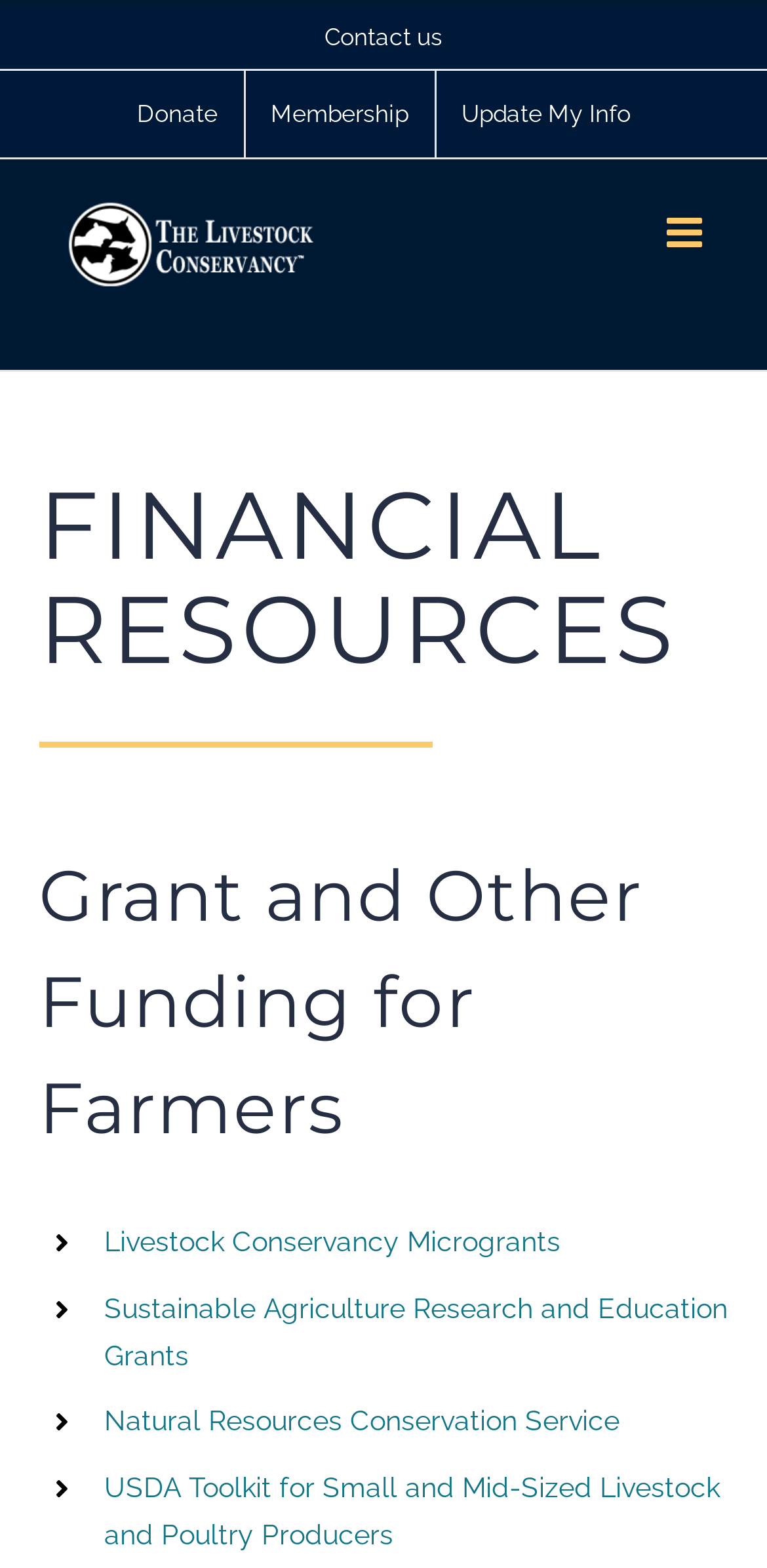Bounding box coordinates are to be given in the format (top-left x, top-left y, bottom-right x, bottom-right y). All values must be floating point numbers between 0 and 1. Provide the bounding box coordinate for the UI element described as: Livestock Conservancy Microgrants

[0.136, 0.782, 0.731, 0.802]